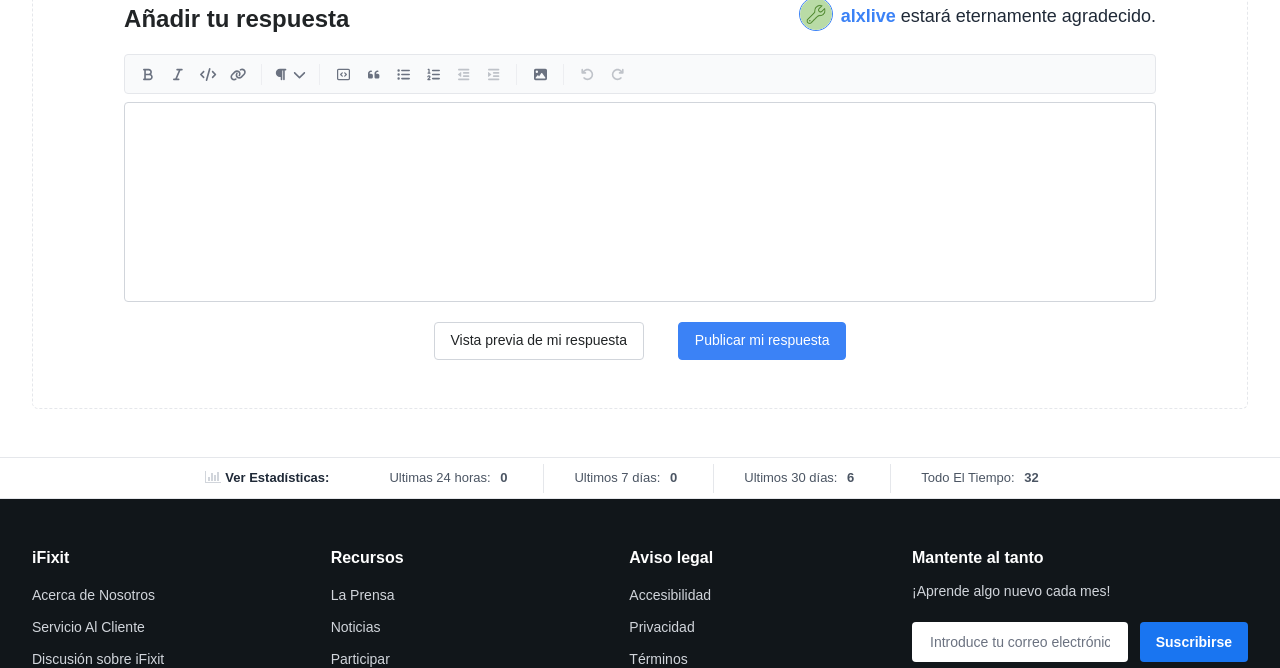Answer the following query with a single word or phrase:
What is the purpose of the 'Suscribirse' button?

Subscribe to newsletter